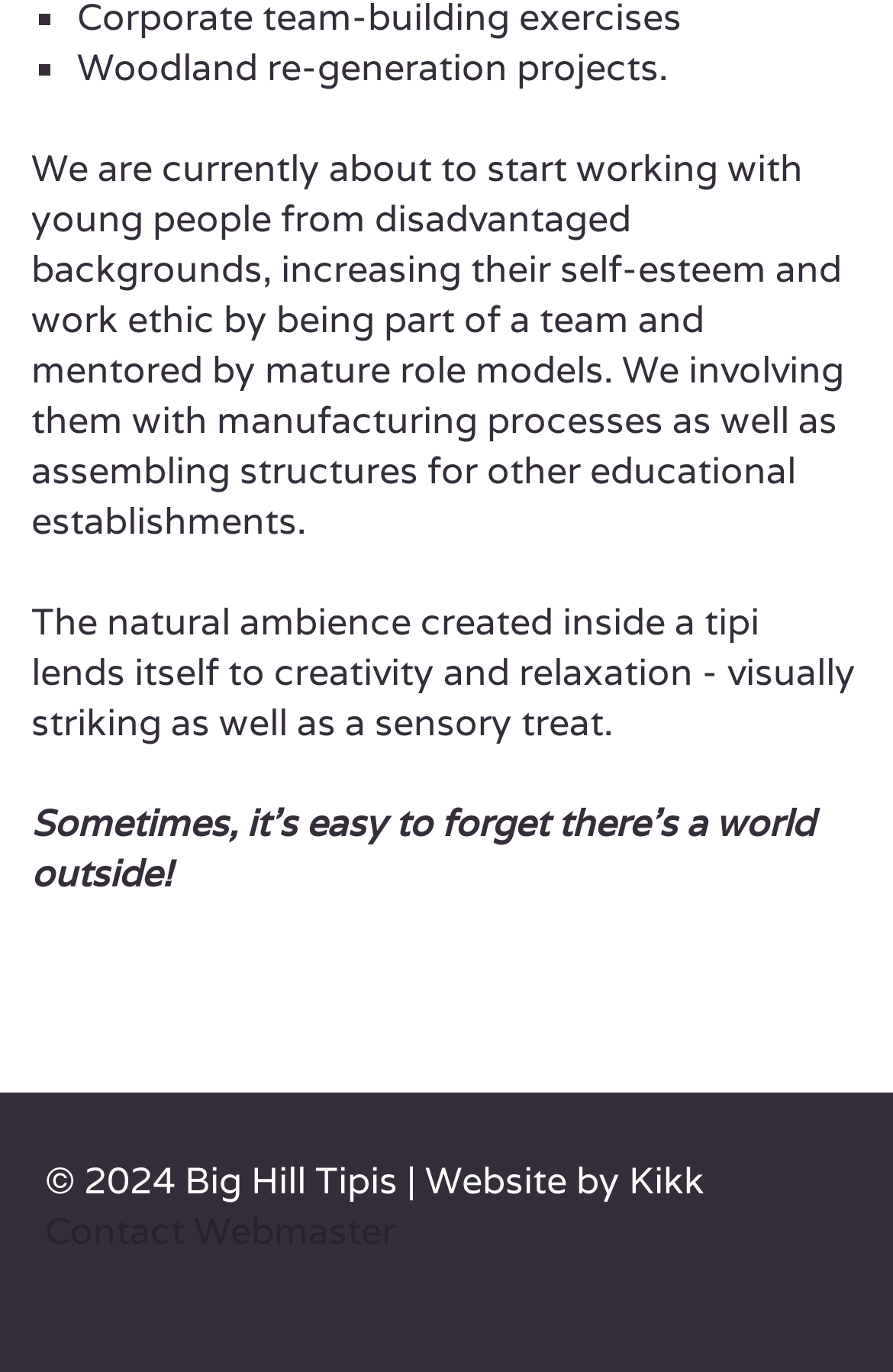Please provide a comprehensive response to the question based on the details in the image: What is the benefit of the natural ambience inside a tipi?

According to the text 'The natural ambience created inside a tipi lends itself to creativity and relaxation...' on the webpage, the natural ambience inside a tipi is beneficial for creativity and relaxation.